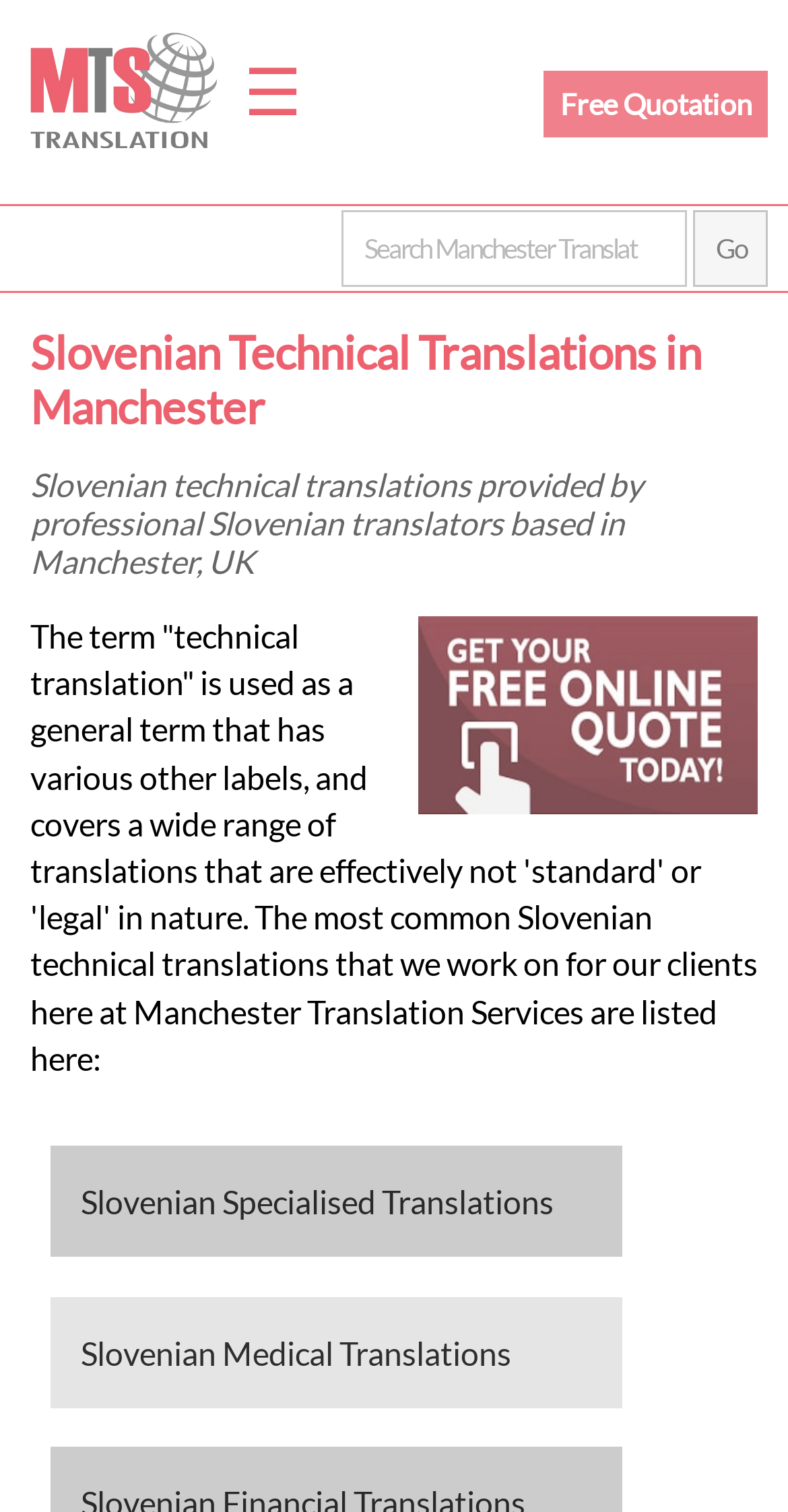Determine the bounding box coordinates of the clickable area required to perform the following instruction: "Read the company's Privacy Policy". The coordinates should be represented as four float numbers between 0 and 1: [left, top, right, bottom].

None